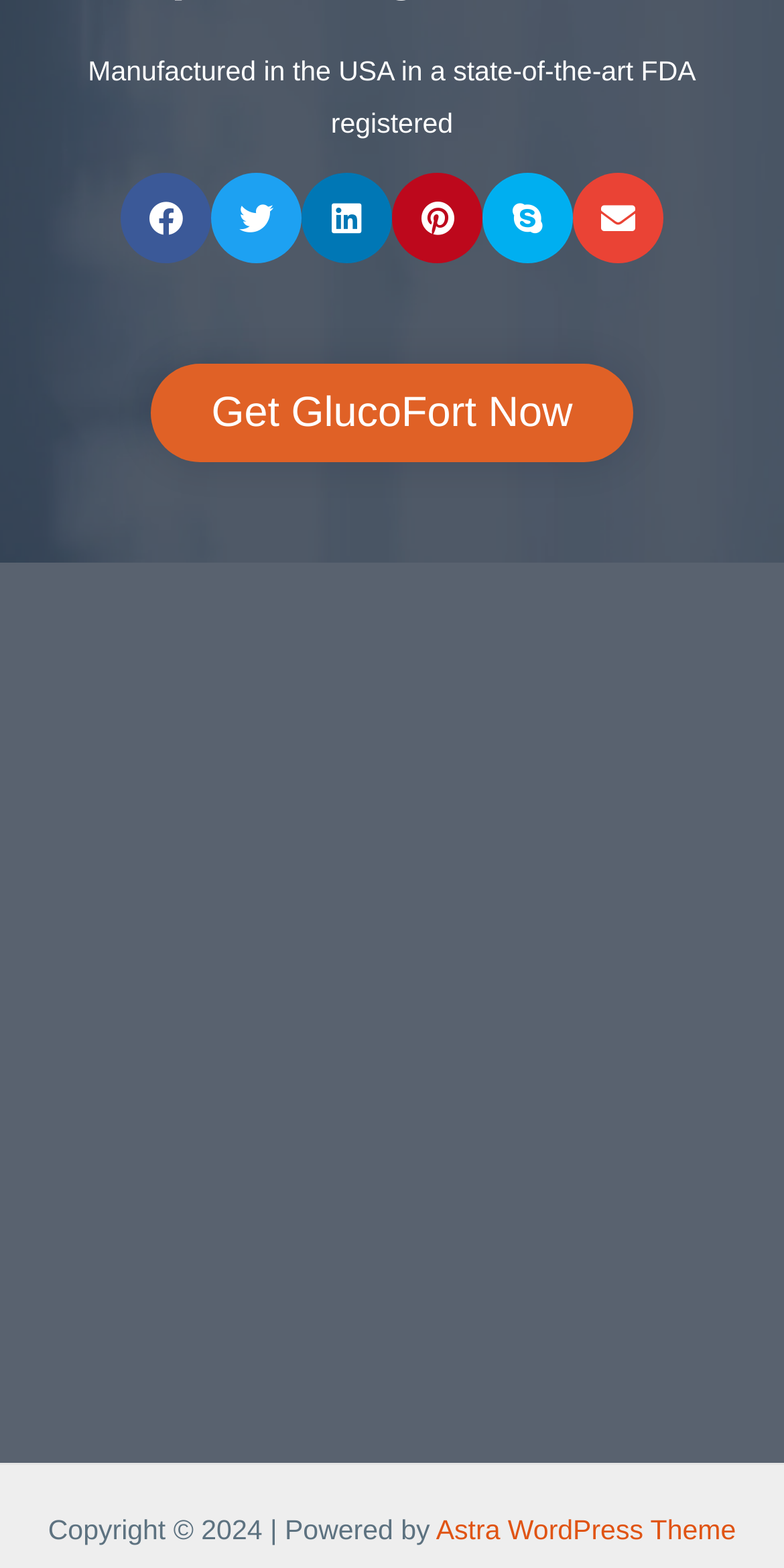What is the copyright year mentioned on the webpage?
Please answer the question with as much detail as possible using the screenshot.

I found the 'Copyright © 2024' text at the bottom of the webpage, which indicates the copyright year.